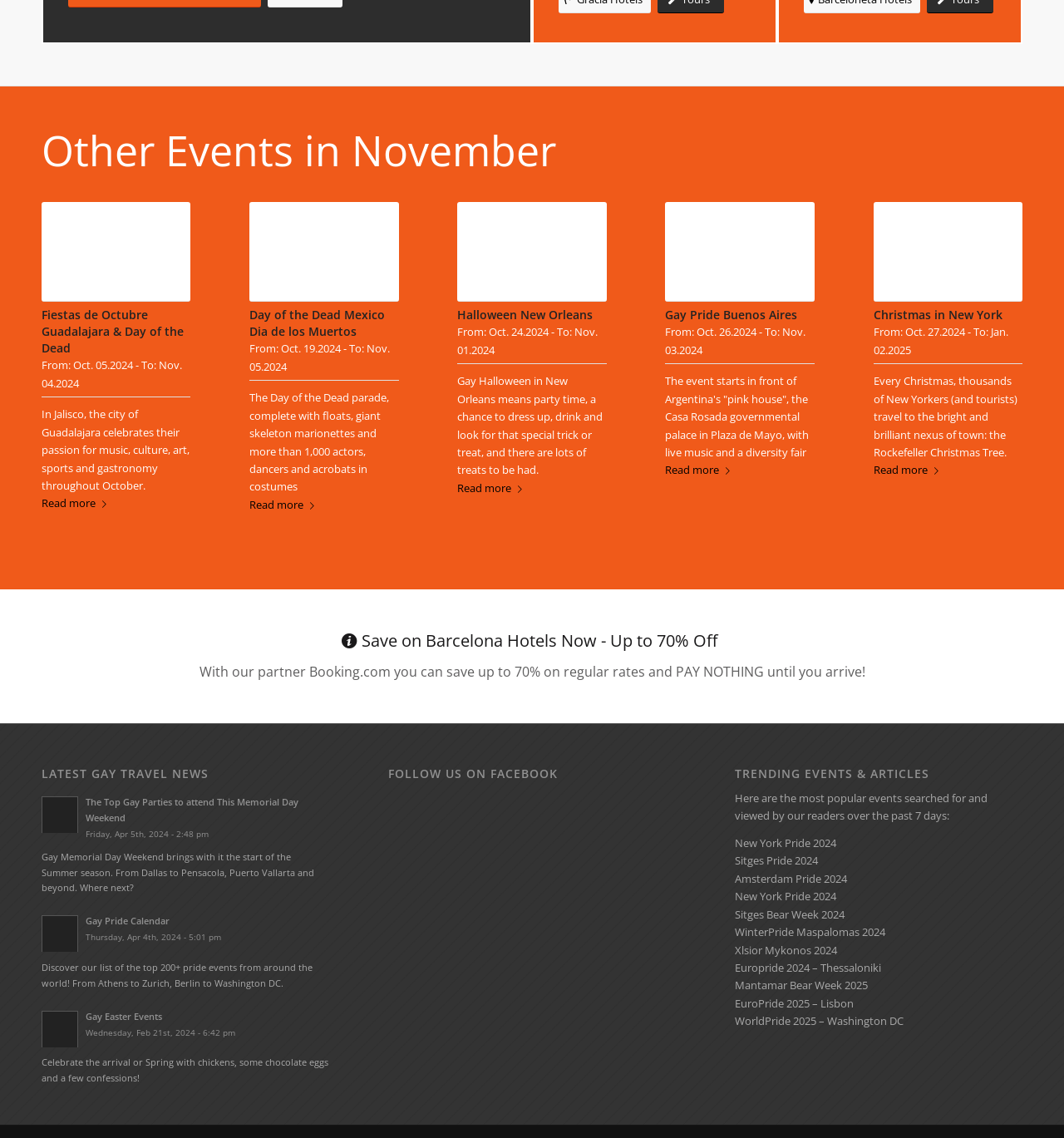What is the date range of the 'Day of the Dead Mexico Dia de los Muertos' event? Based on the image, give a response in one word or a short phrase.

Oct. 19.2024 - To: Nov. 05.2024